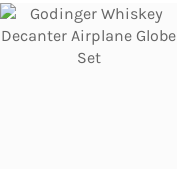What is the regular price of the whiskey decanter set?
Refer to the screenshot and respond with a concise word or phrase.

$150.56